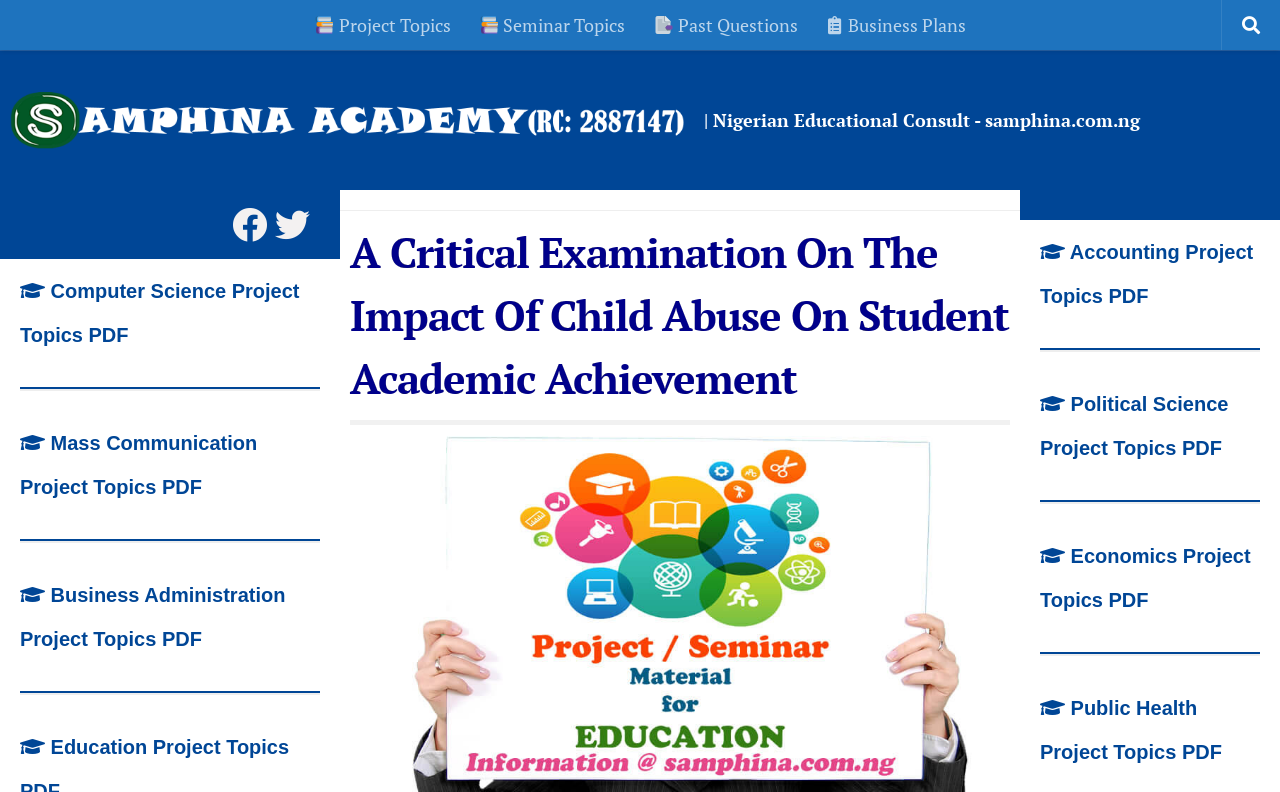Identify the bounding box for the element characterized by the following description: "Public Health Project Topics PDF".

[0.812, 0.88, 0.955, 0.963]